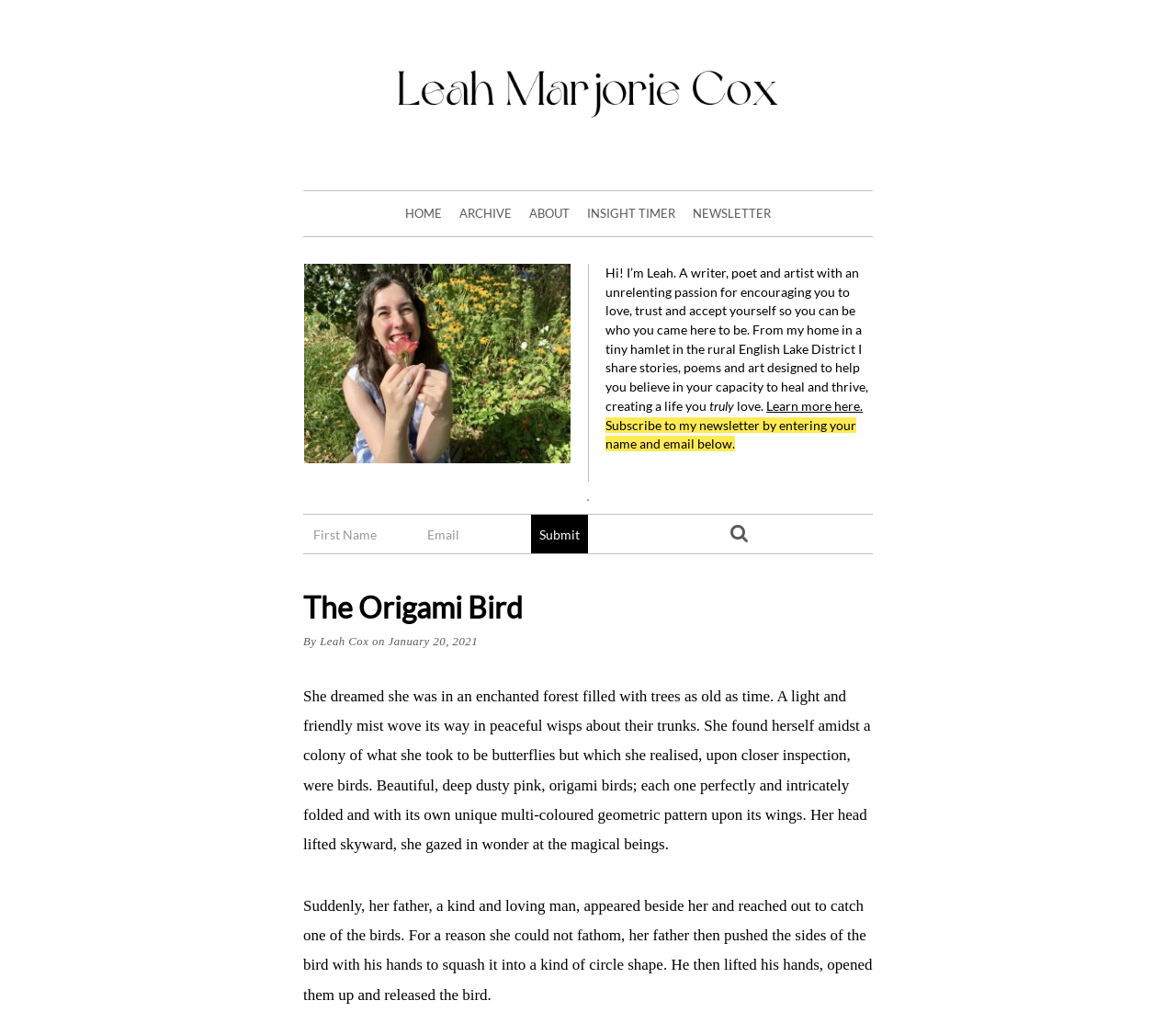Please specify the bounding box coordinates for the clickable region that will help you carry out the instruction: "Click on the link to the about page".

[0.45, 0.188, 0.484, 0.234]